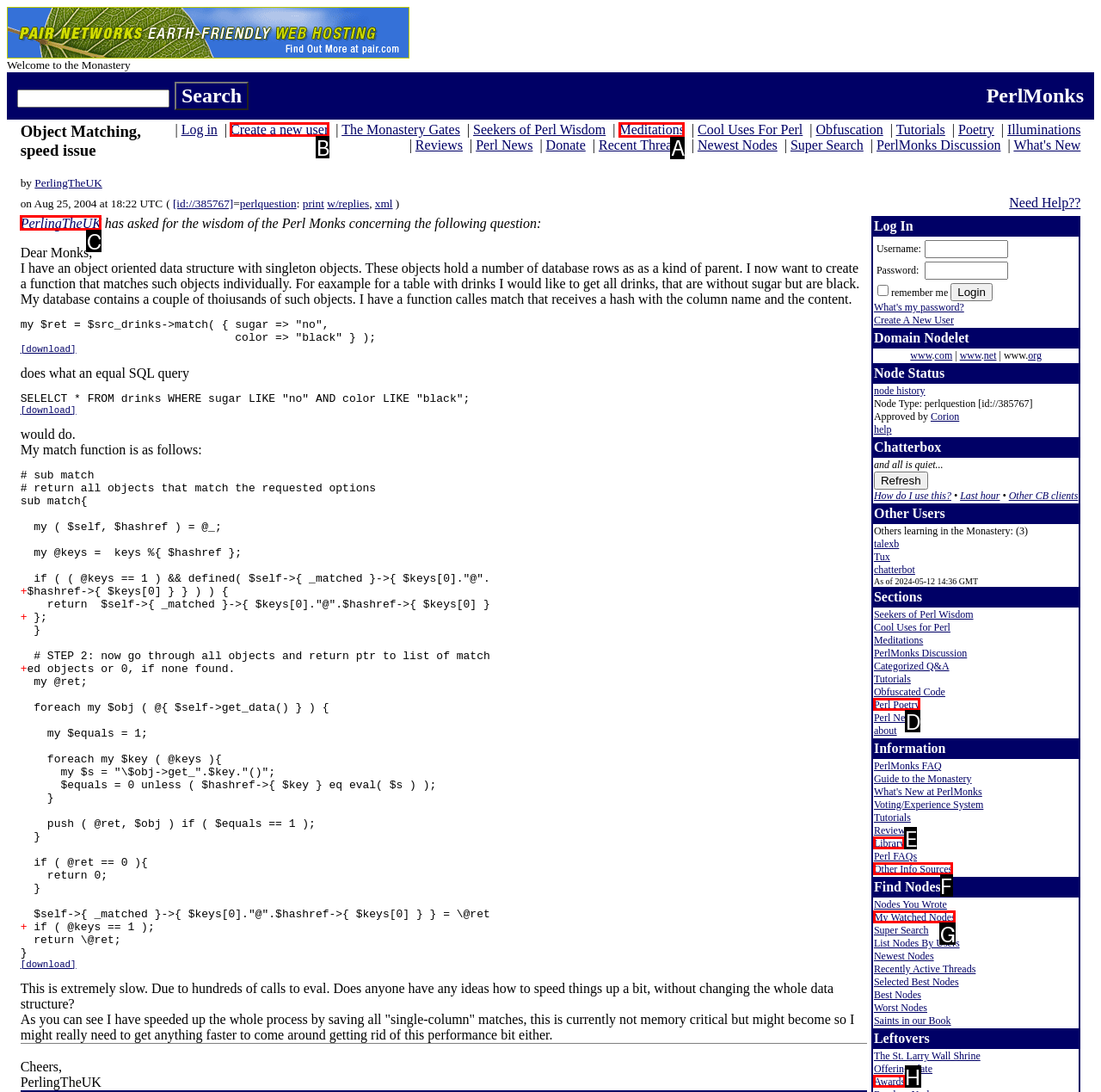Which lettered option should be clicked to perform the following task: Read more about Types of trailer hitches and Hitch classes: A Complete Guide
Respond with the letter of the appropriate option.

None